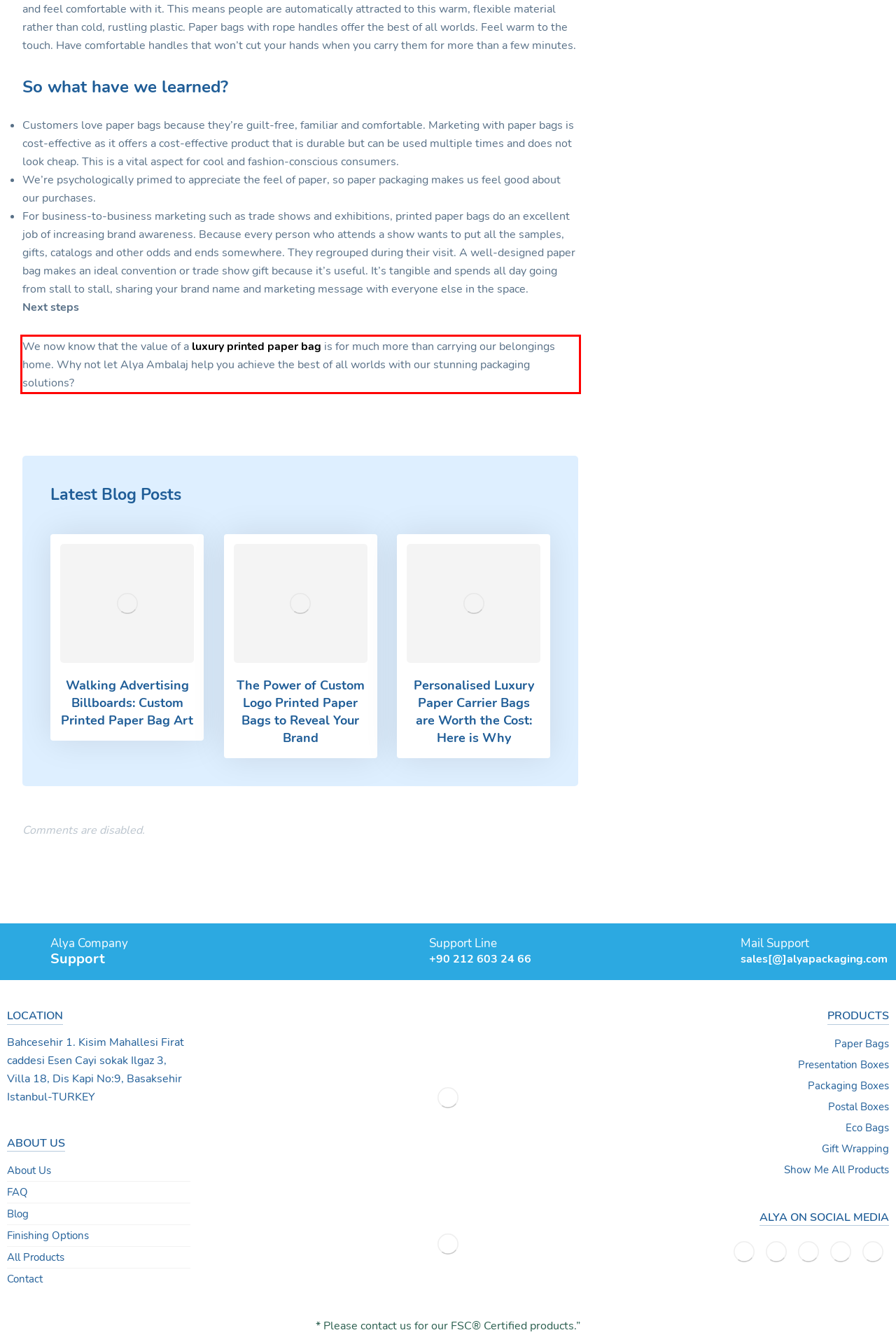Please identify and extract the text content from the UI element encased in a red bounding box on the provided webpage screenshot.

We now know that the value of a luxury printed paper bag is for much more than carrying our belongings home. Why not let Alya Ambalaj help you achieve the best of all worlds with our stunning packaging solutions?